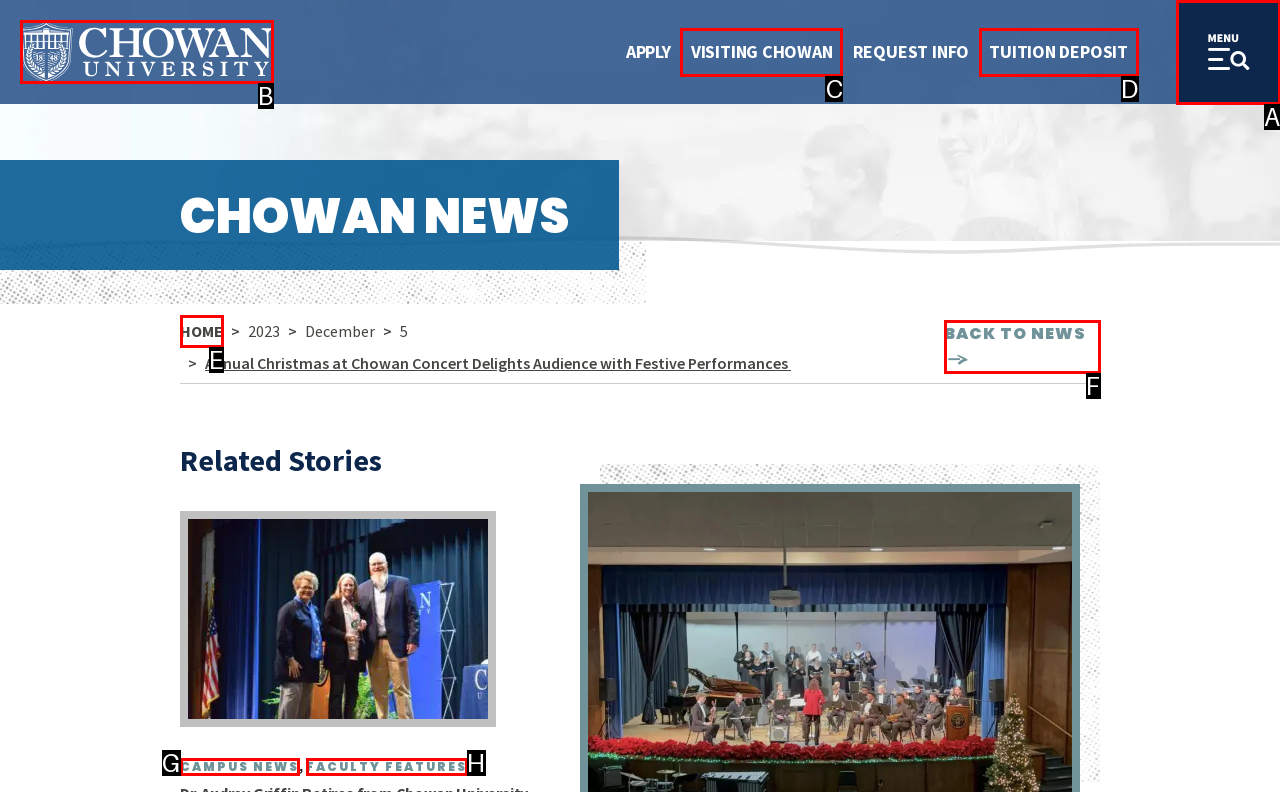Using the provided description: BACK TO NEWS, select the HTML element that corresponds to it. Indicate your choice with the option's letter.

F